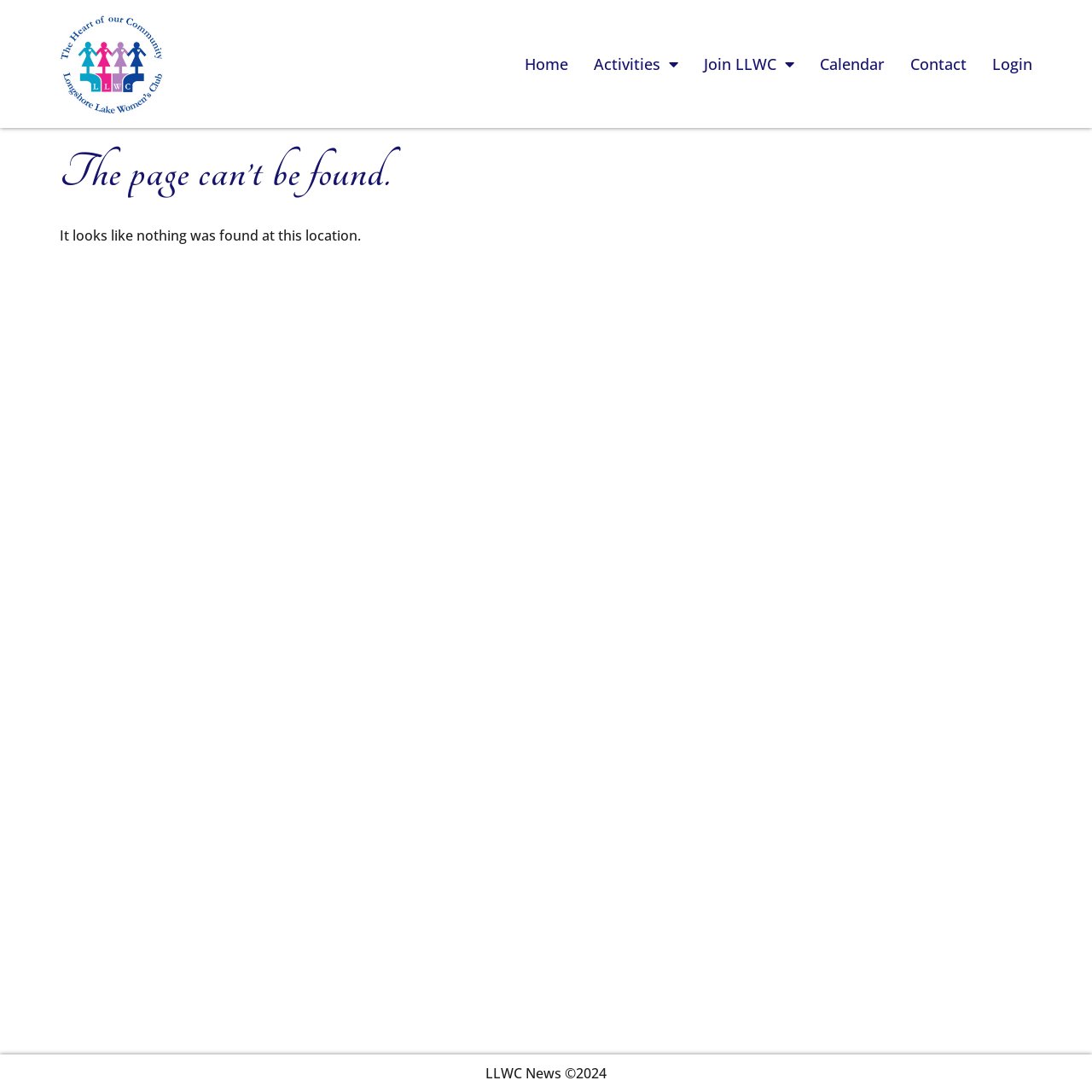Give a concise answer using only one word or phrase for this question:
What is the current page status?

Page not found